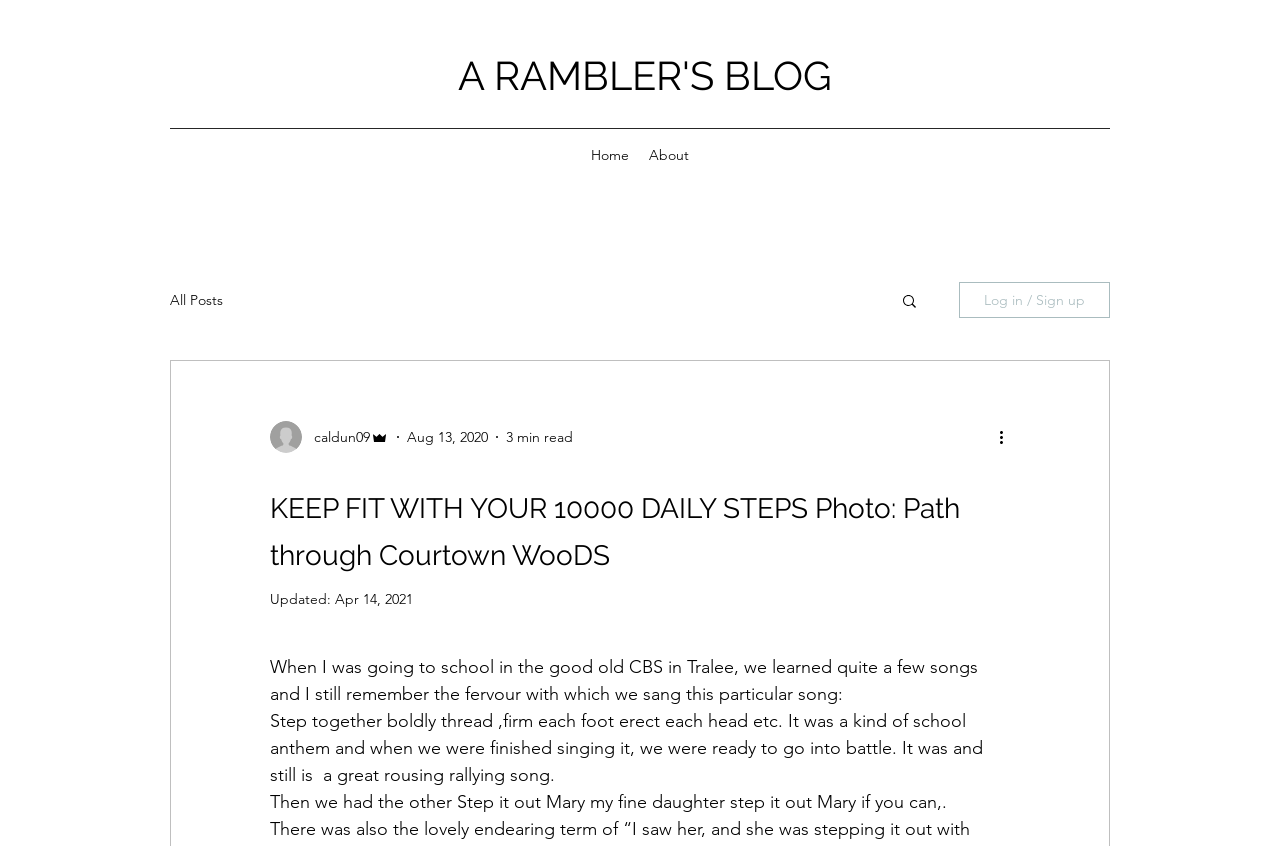How long does it take to read the current post? Using the information from the screenshot, answer with a single word or phrase.

3 min